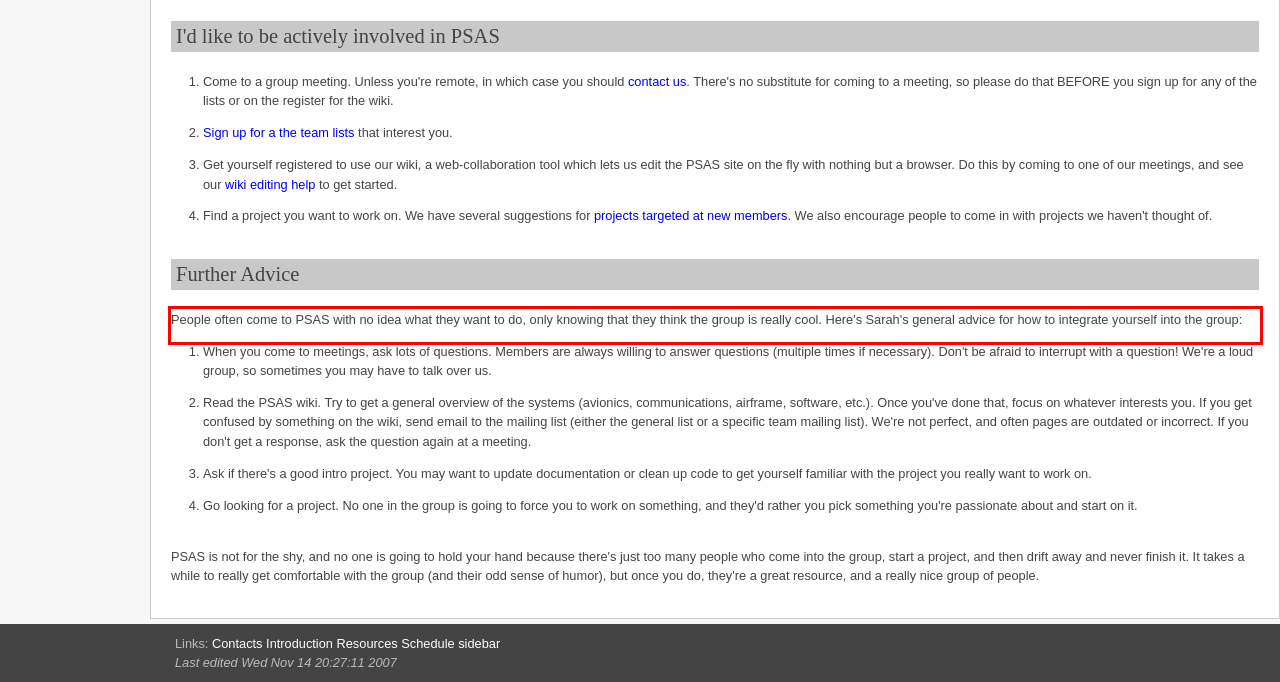Using the provided screenshot of a webpage, recognize the text inside the red rectangle bounding box by performing OCR.

People often come to PSAS with no idea what they want to do, only knowing that they think the group is really cool. Here's Sarah's general advice for how to integrate yourself into the group: